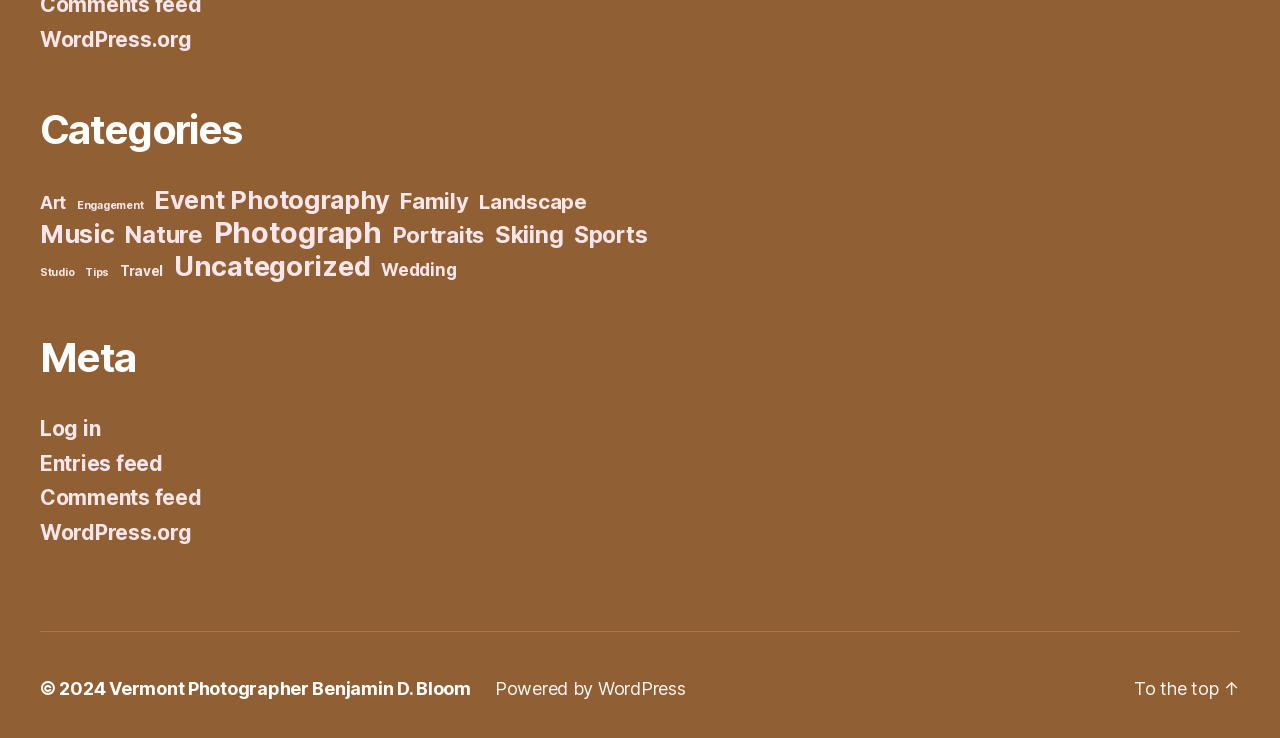How many categories are listed on this webpage?
Answer briefly with a single word or phrase based on the image.

17